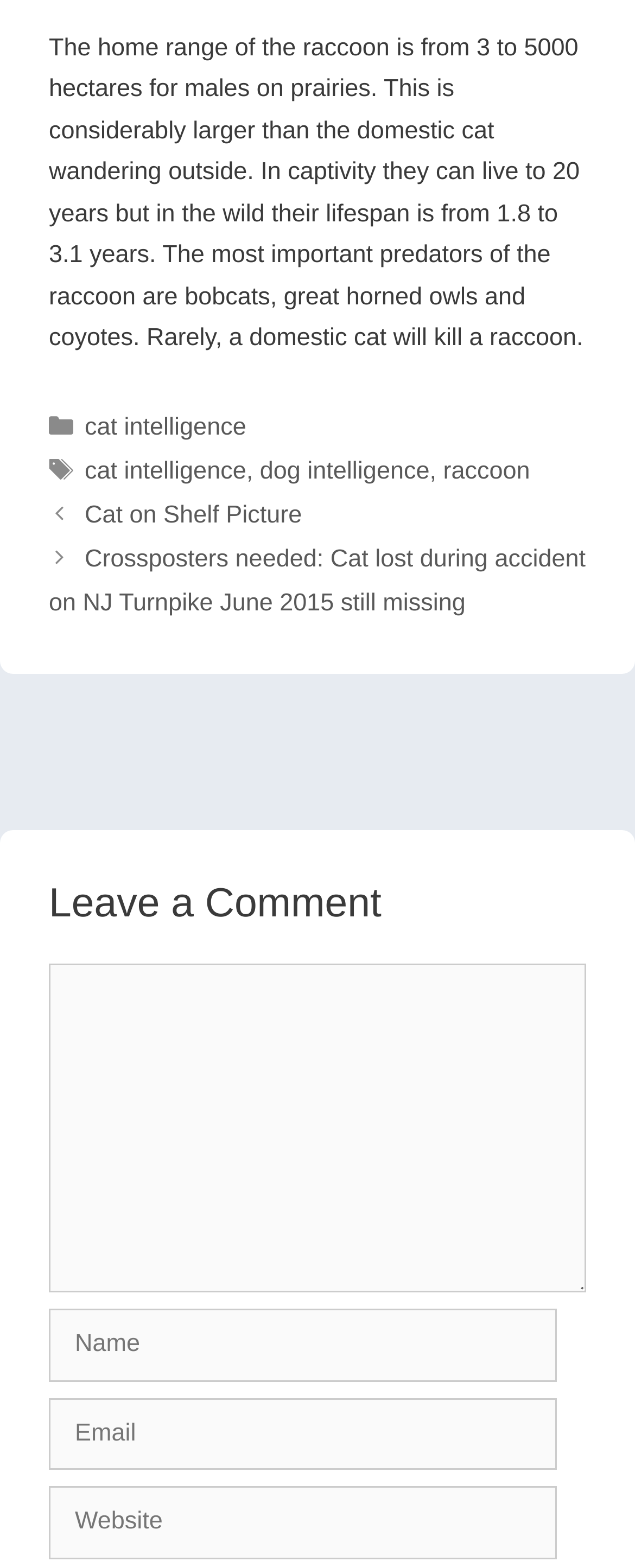Find the bounding box coordinates of the element you need to click on to perform this action: 'Click the link to learn about cat intelligence'. The coordinates should be represented by four float values between 0 and 1, in the format [left, top, right, bottom].

[0.133, 0.264, 0.388, 0.281]